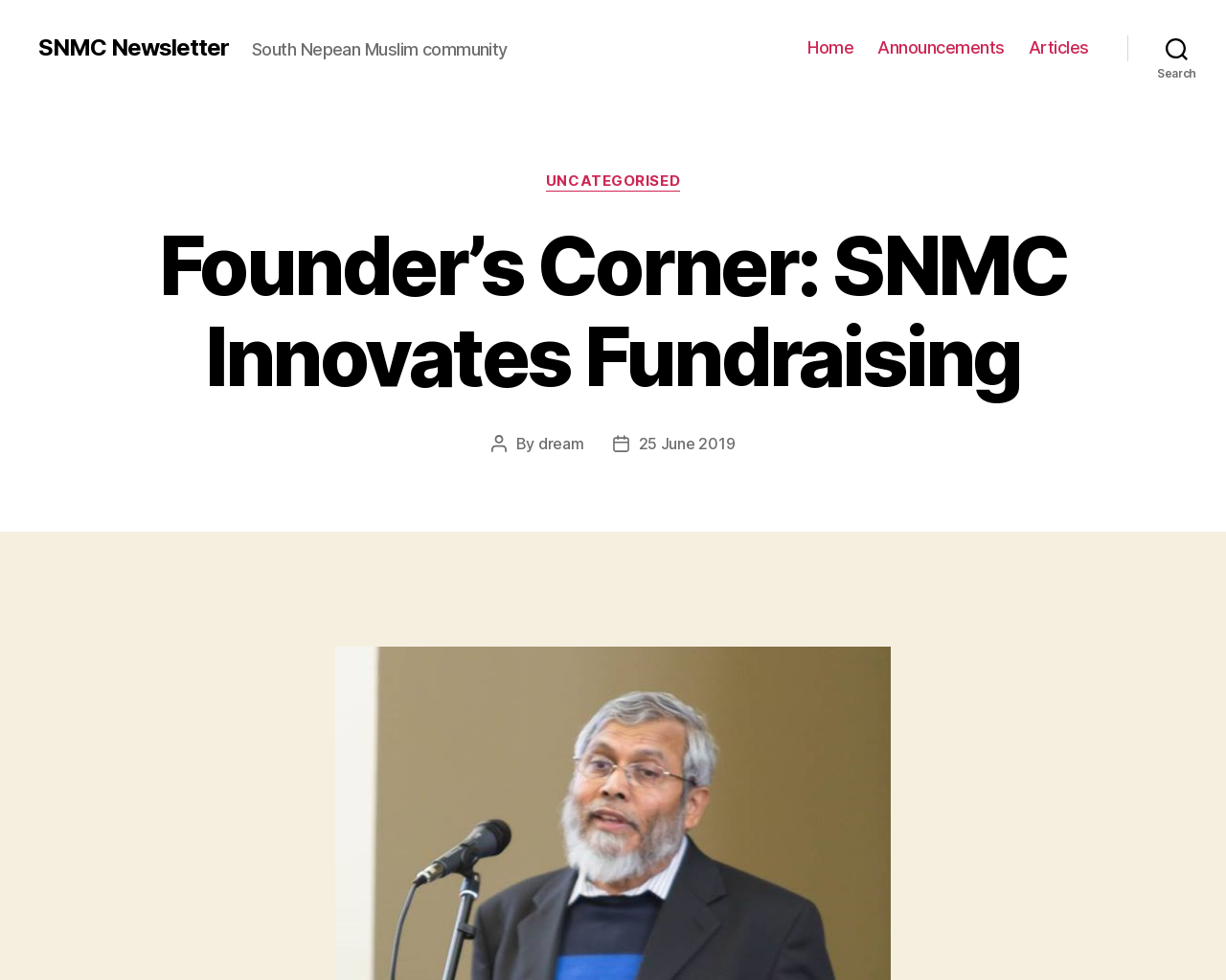Bounding box coordinates must be specified in the format (top-left x, top-left y, bottom-right x, bottom-right y). All values should be floating point numbers between 0 and 1. What are the bounding box coordinates of the UI element described as: Articles

[0.839, 0.038, 0.888, 0.059]